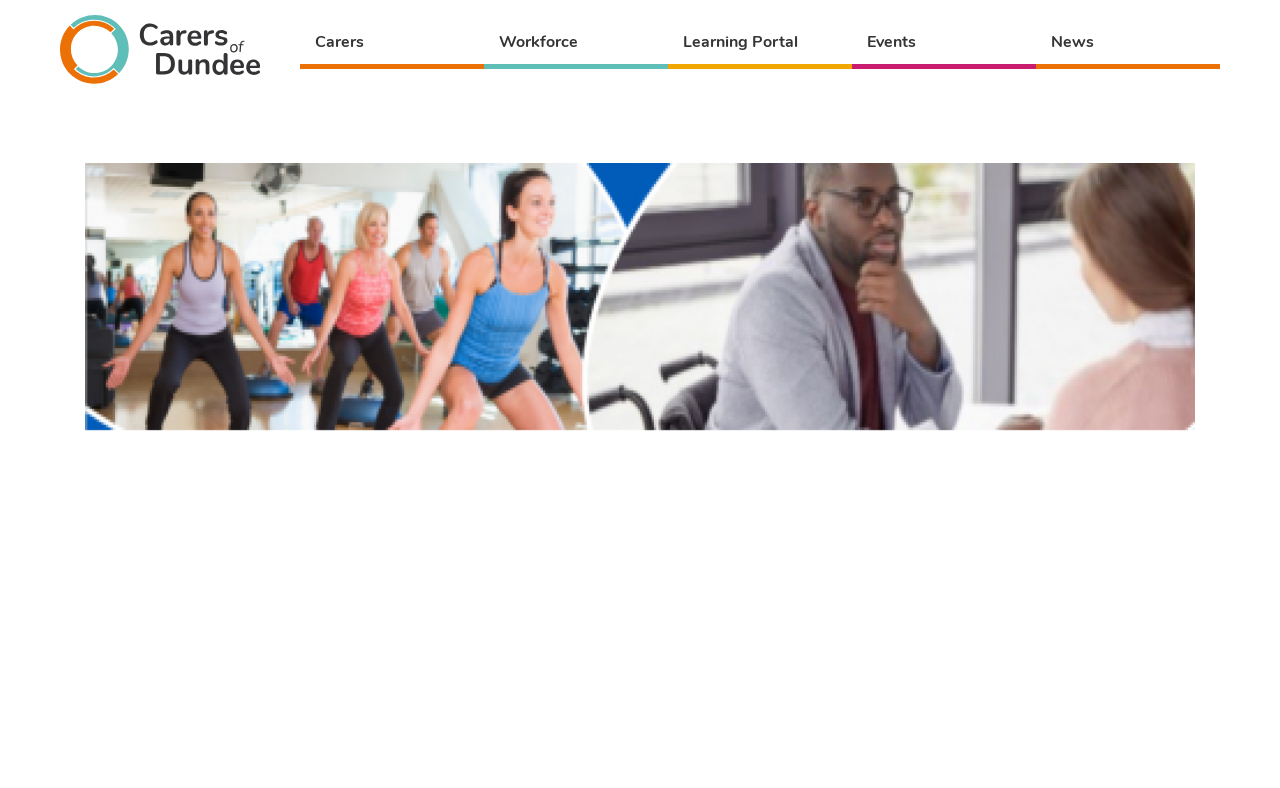Deliver a detailed narrative of the webpage's visual and textual elements.

The webpage is about Dundee Integration Joint Board, which develops plans for community-based Health and Social Care Services. At the top left of the page, there is a link to "Carers of Dundee" accompanied by a small image. Below this, there is a row of links, including "Carers", "Workforce", "Learning Portal", "Events", and "News", which are evenly spaced across the top of the page. 

On the page, there is a large image that takes up most of the space, spanning from the top to the bottom of the page, and from the left to the right. The image does not have a description. 

The webpage is seeking the views of its users, as indicated by the meta description, but the exact content or details of the plans are not explicitly mentioned on the page.